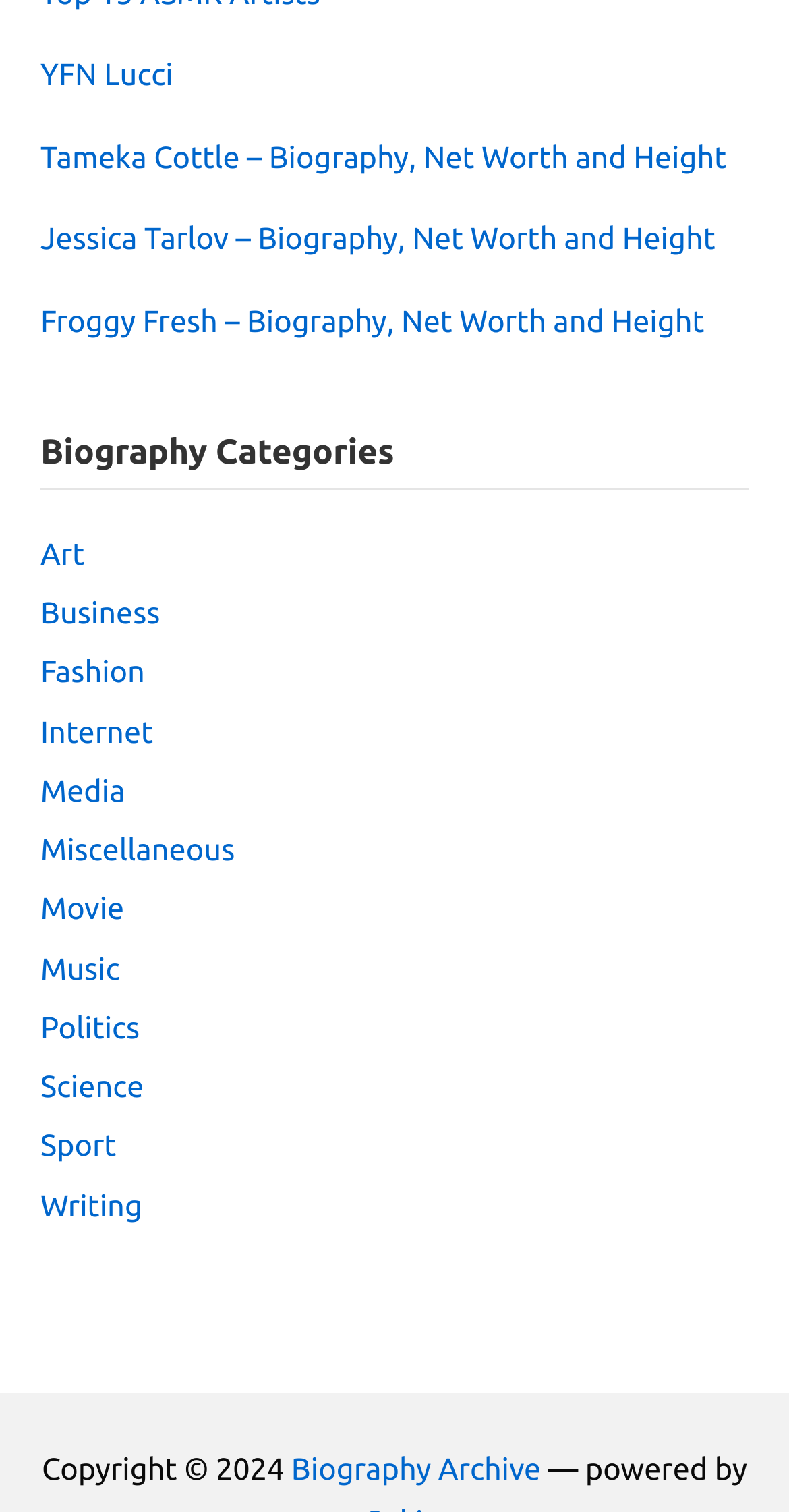Consider the image and give a detailed and elaborate answer to the question: 
What is the name of the first person listed on the webpage?

I looked at the top of the webpage and found the first link, which has the text 'YFN Lucci', indicating that this is the name of the first person listed.